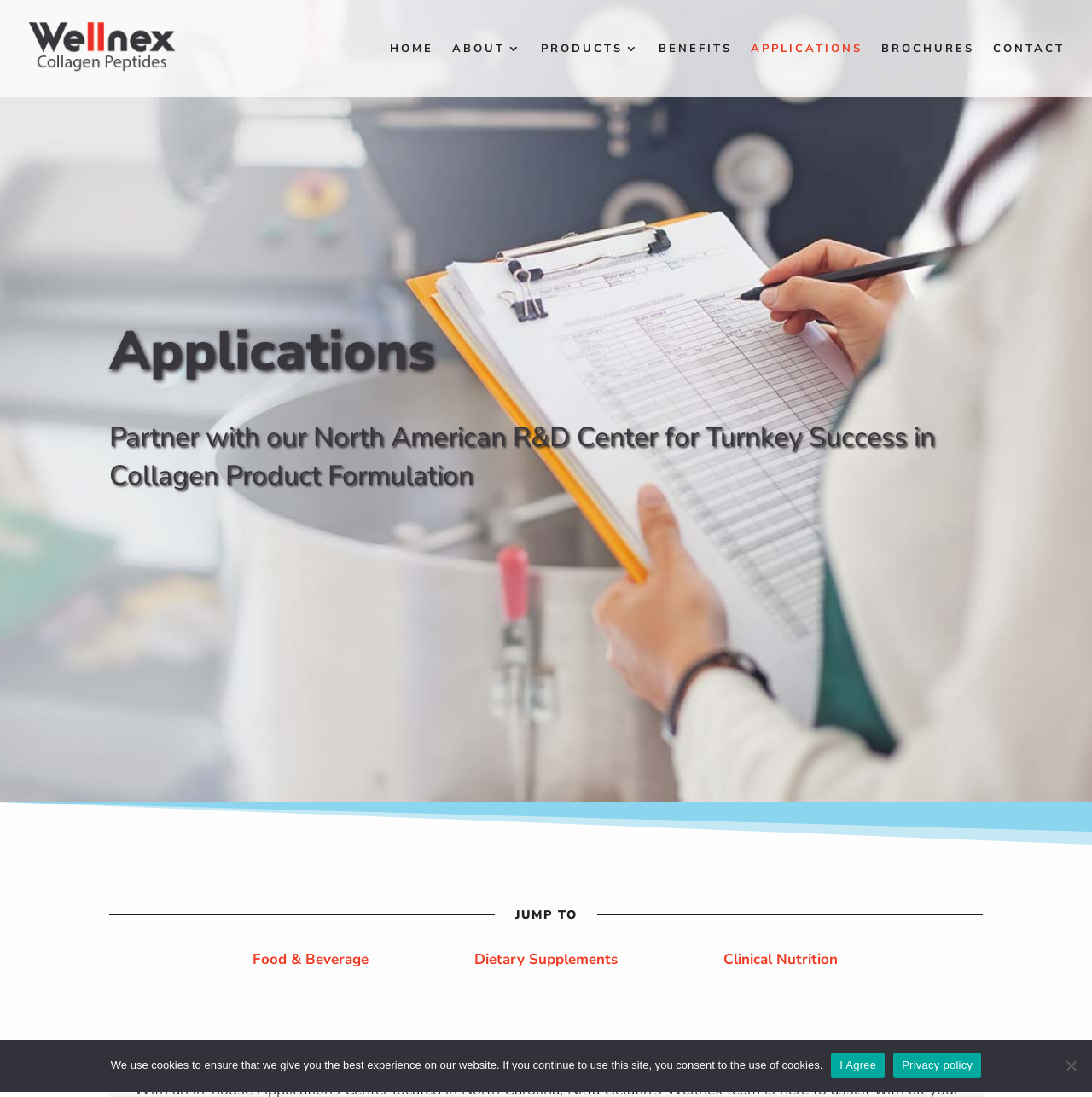Can you identify the bounding box coordinates of the clickable region needed to carry out this instruction: 'browse brochures'? The coordinates should be four float numbers within the range of 0 to 1, stated as [left, top, right, bottom].

[0.807, 0.039, 0.892, 0.089]